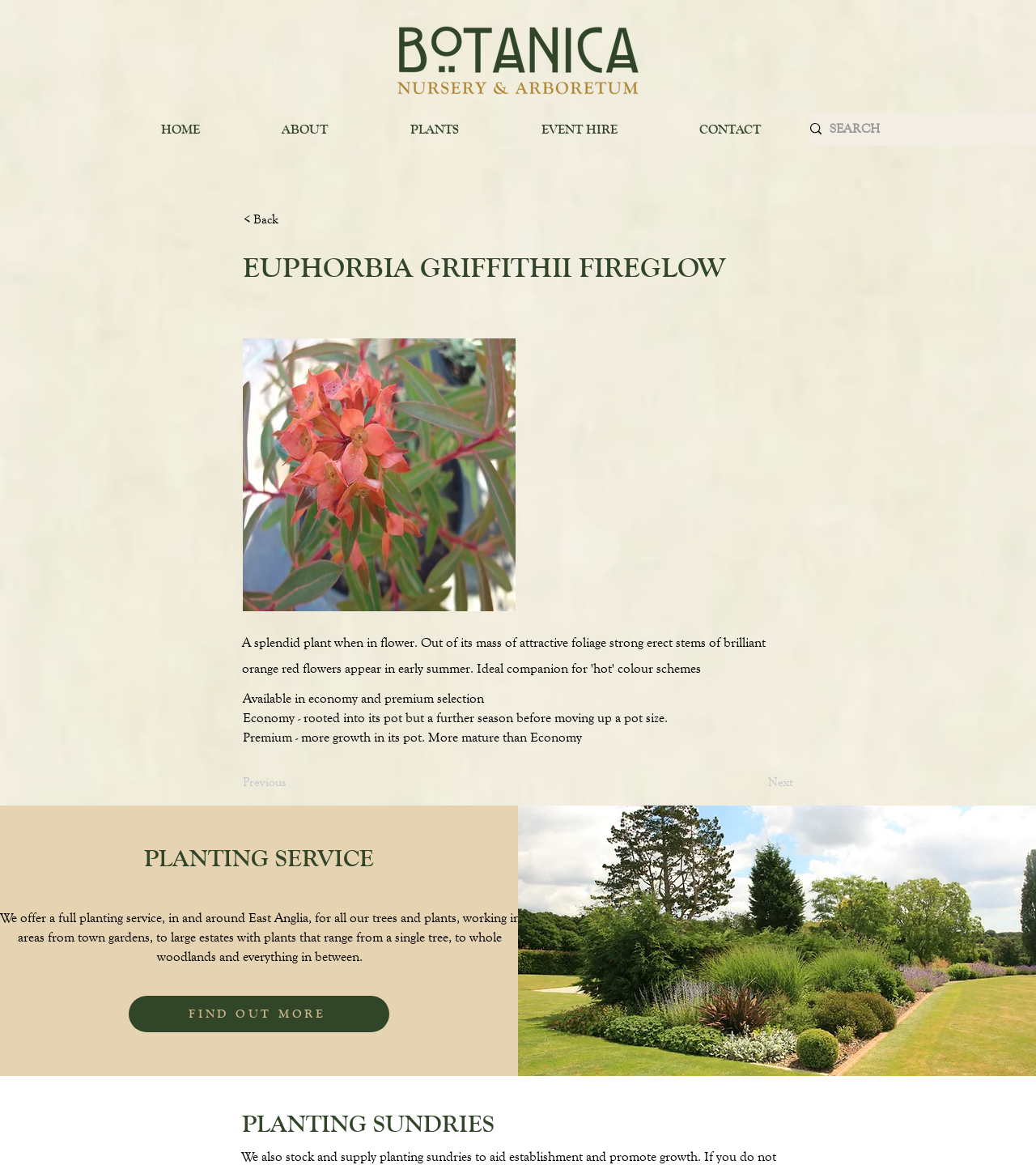Predict the bounding box of the UI element that fits this description: "aria-label="SEARCH" name="q" placeholder="SEARCH"".

[0.801, 0.097, 0.973, 0.125]